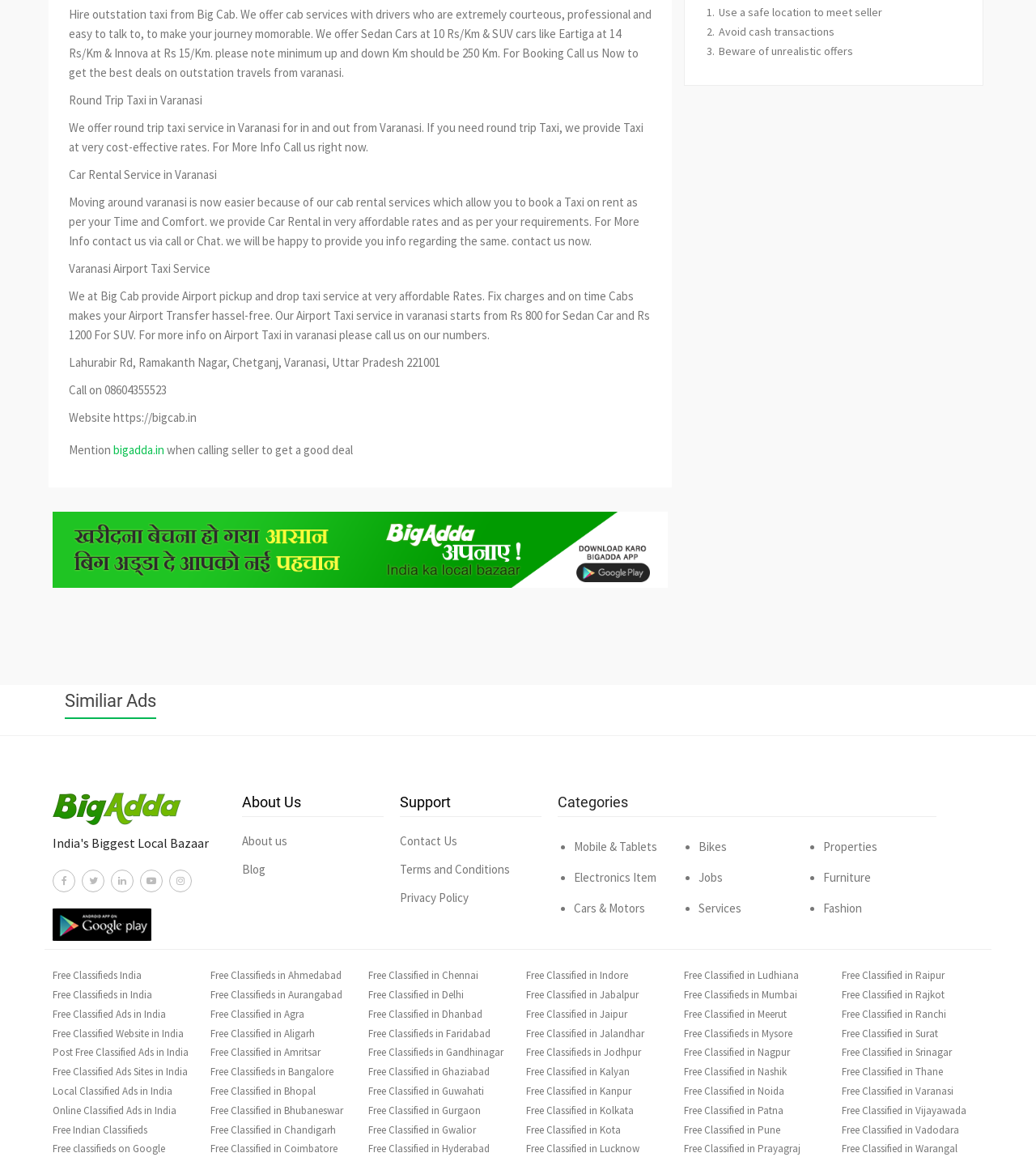What is the website URL of Big Cab?
Please answer the question with as much detail and depth as you can.

The answer can be found in the StaticText element that displays the website URL of Big Cab. The URL is https://bigcab.in.